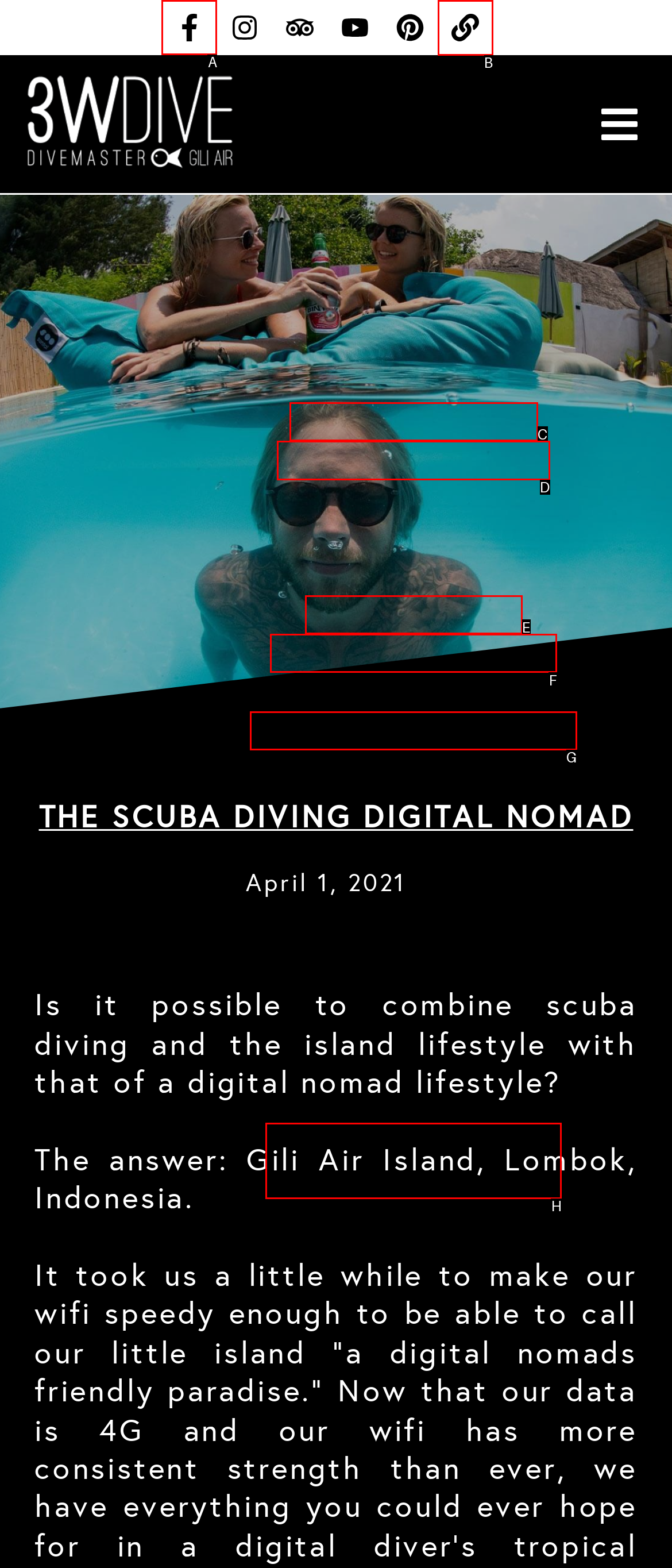Indicate which UI element needs to be clicked to fulfill the task: Visit Facebook page
Answer with the letter of the chosen option from the available choices directly.

A